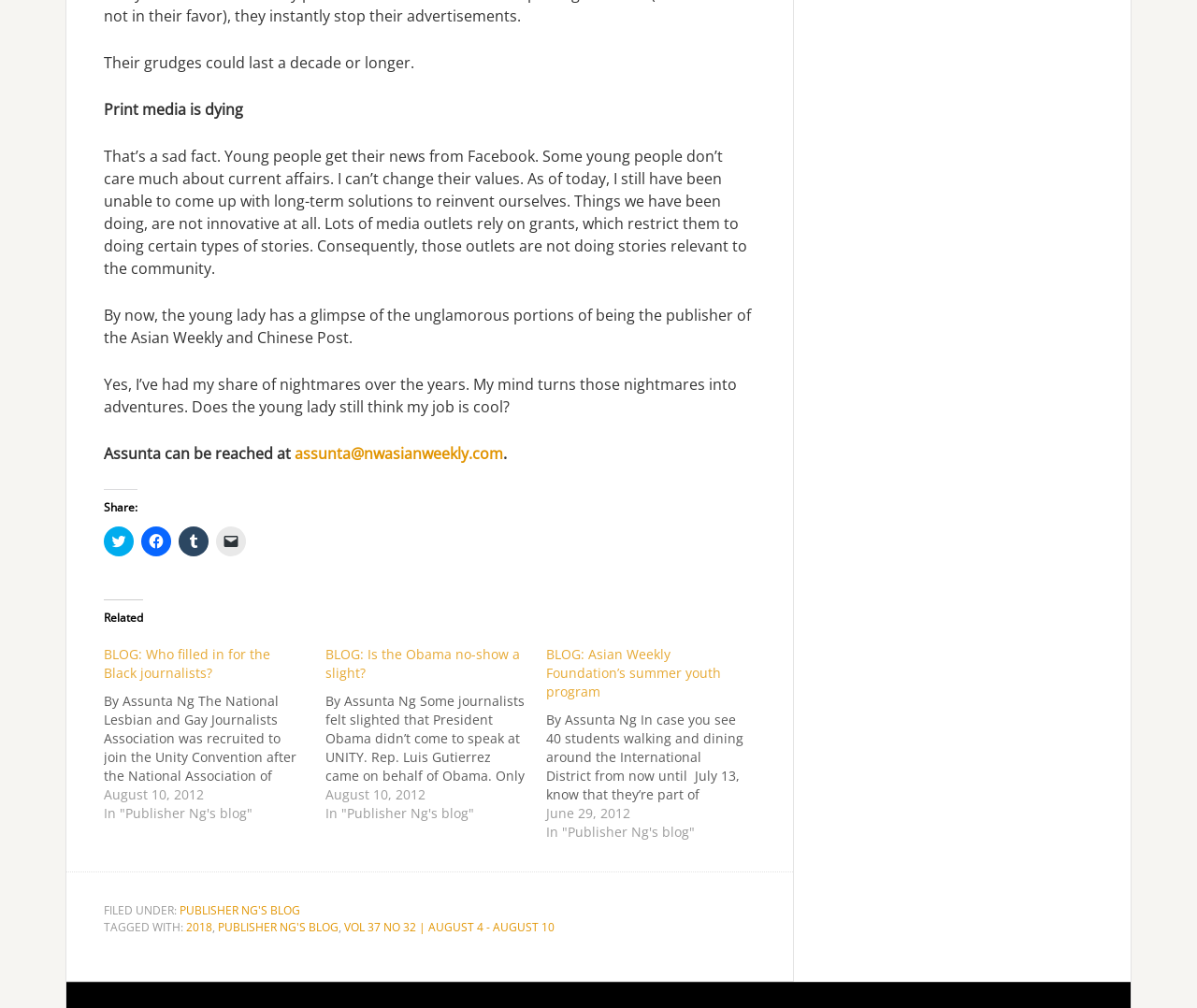Give a one-word or one-phrase response to the question: 
What is the name of the foundation mentioned in the webpage?

Northwest Asian Weekly Foundation